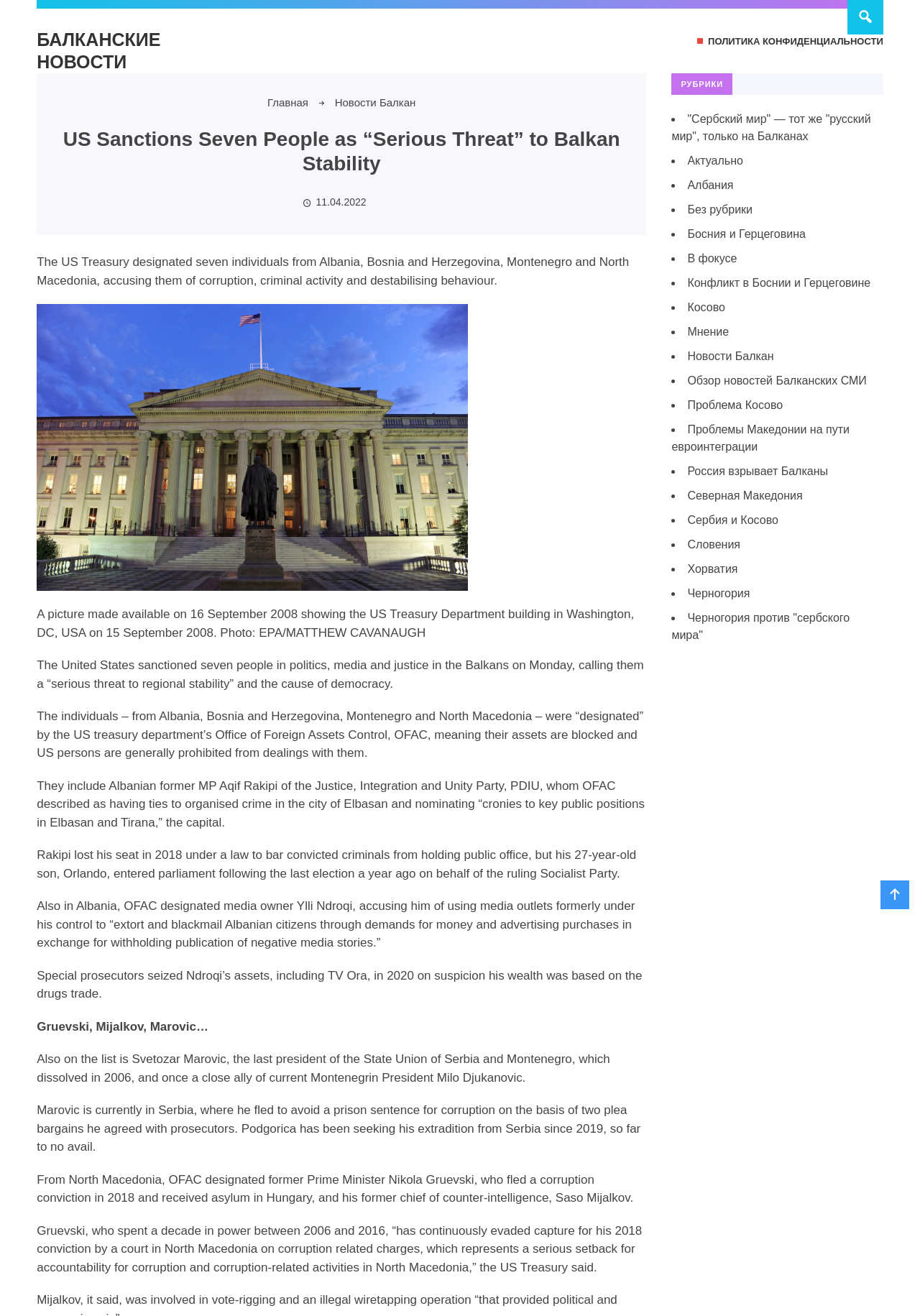Determine the bounding box coordinates of the element that should be clicked to execute the following command: "View news about Bosnia and Herzegovina".

[0.747, 0.173, 0.876, 0.182]